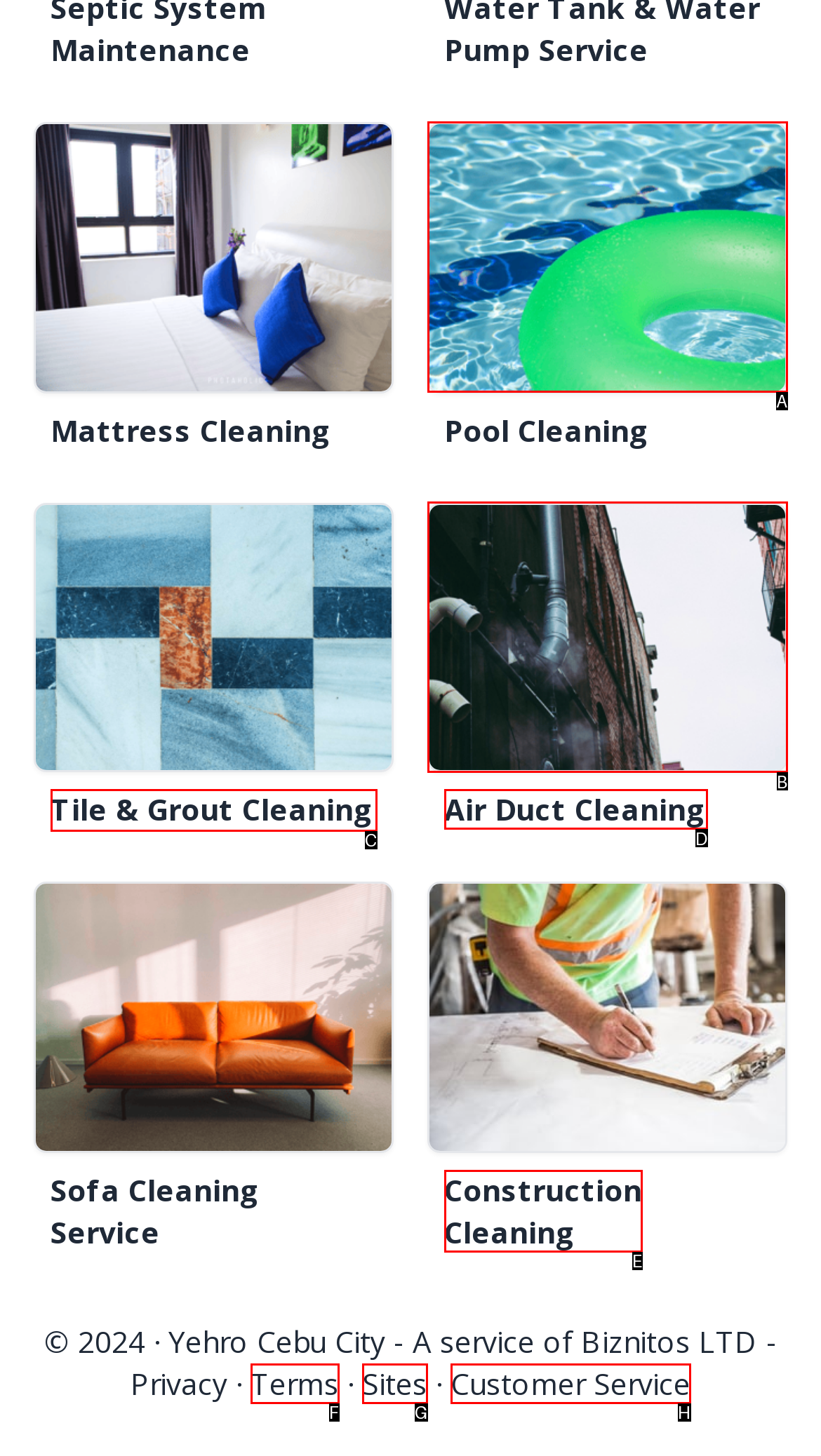Tell me which one HTML element I should click to complete the following task: Explore What Did NSO Group Offered a US-Based Mobile Security Company? Answer with the option's letter from the given choices directly.

None